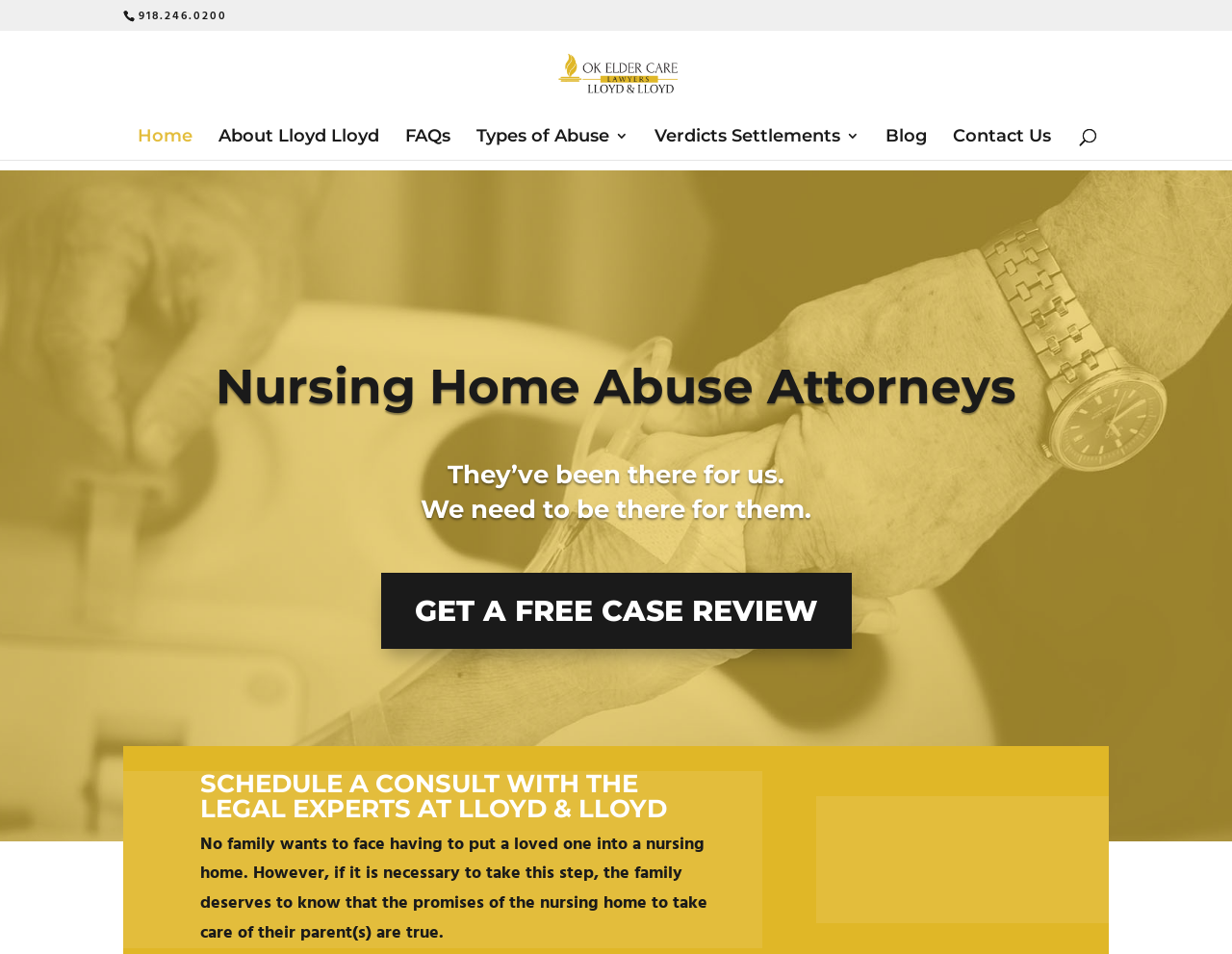What is the name of the law firm?
Refer to the image and provide a thorough answer to the question.

I found the name of the law firm by looking at the navigation menu, where I saw a link element with the text 'About Lloyd Lloyd', which suggests that the law firm is named Lloyd & Lloyd.